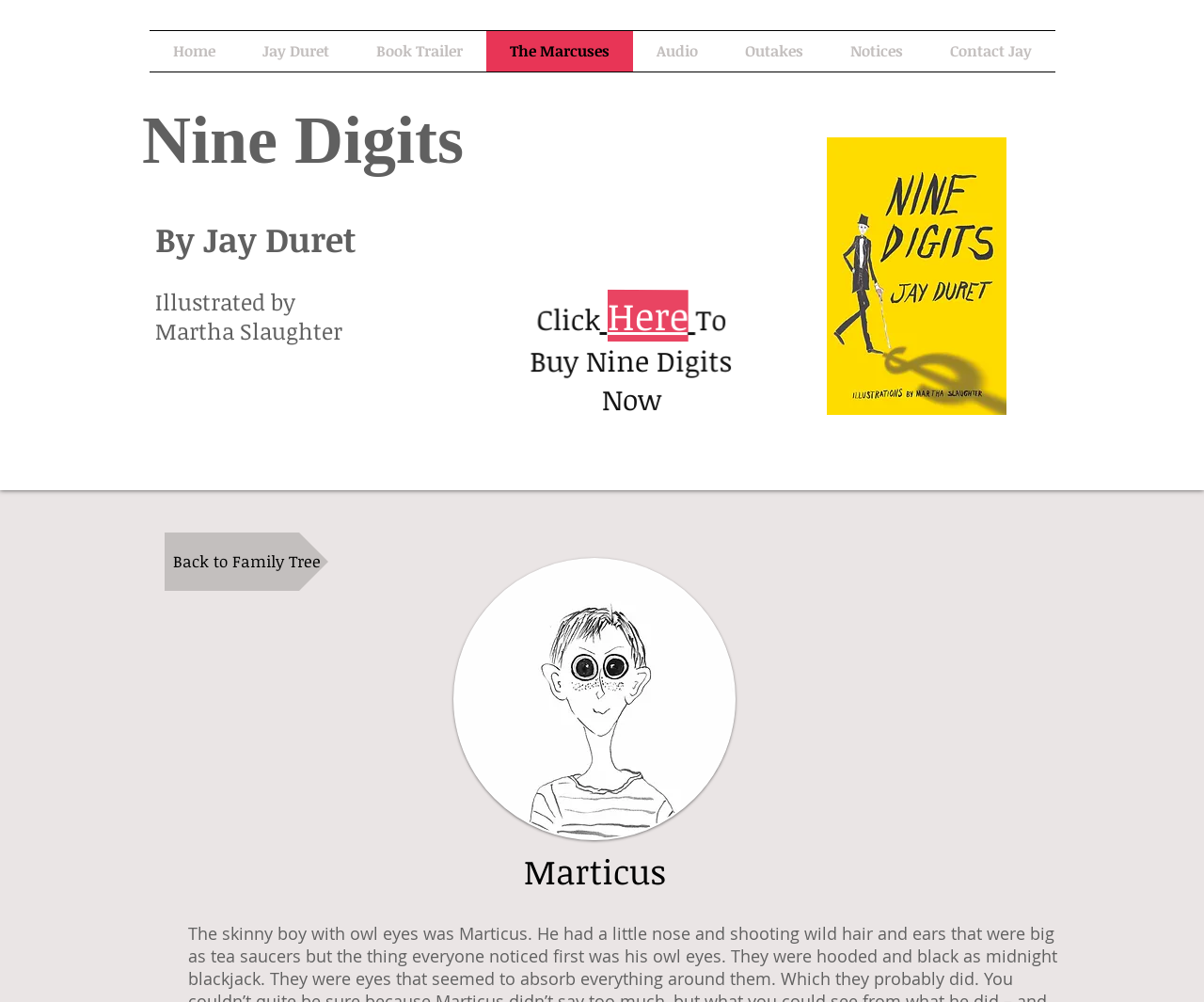Answer briefly with one word or phrase:
Who is the author of the book?

Jay Duret